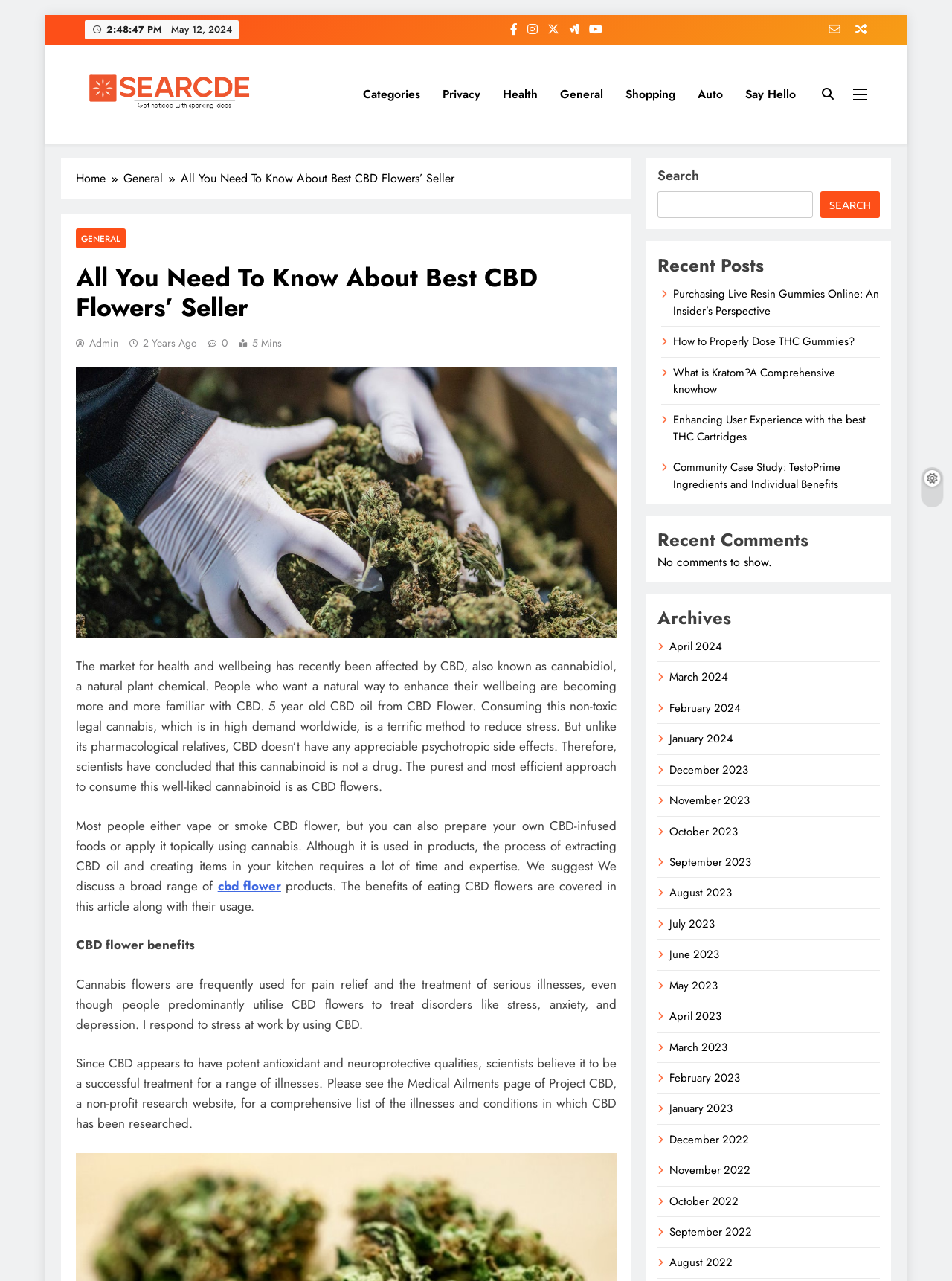Bounding box coordinates are specified in the format (top-left x, top-left y, bottom-right x, bottom-right y). All values are floating point numbers bounded between 0 and 1. Please provide the bounding box coordinate of the region this sentence describes: parent_node: SEARCH name="s"

[0.691, 0.149, 0.854, 0.17]